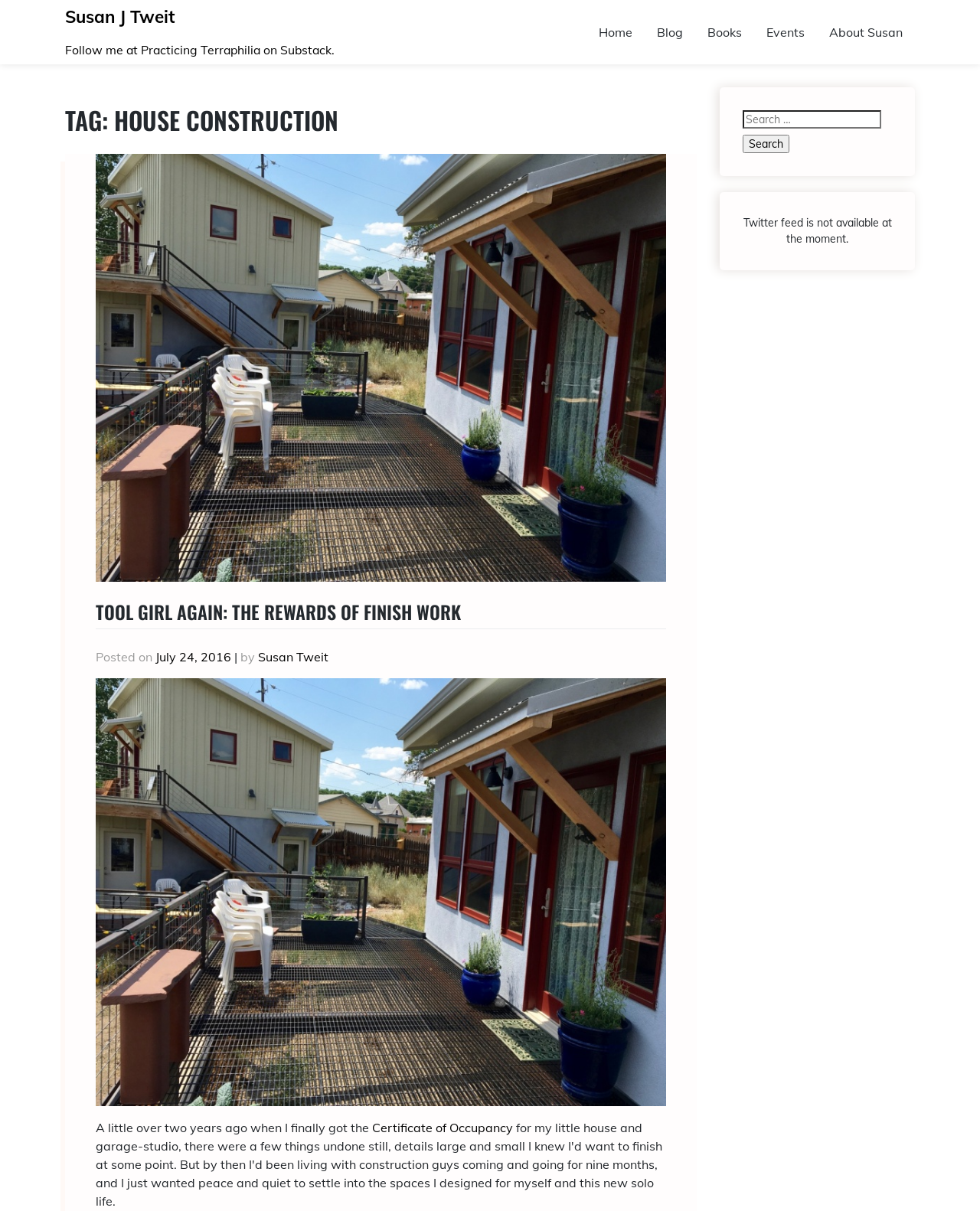Please identify the bounding box coordinates of the region to click in order to complete the given instruction: "Read the blog post 'TOOL GIRL AGAIN: THE REWARDS OF FINISH WORK'". The coordinates should be four float numbers between 0 and 1, i.e., [left, top, right, bottom].

[0.098, 0.494, 0.47, 0.517]